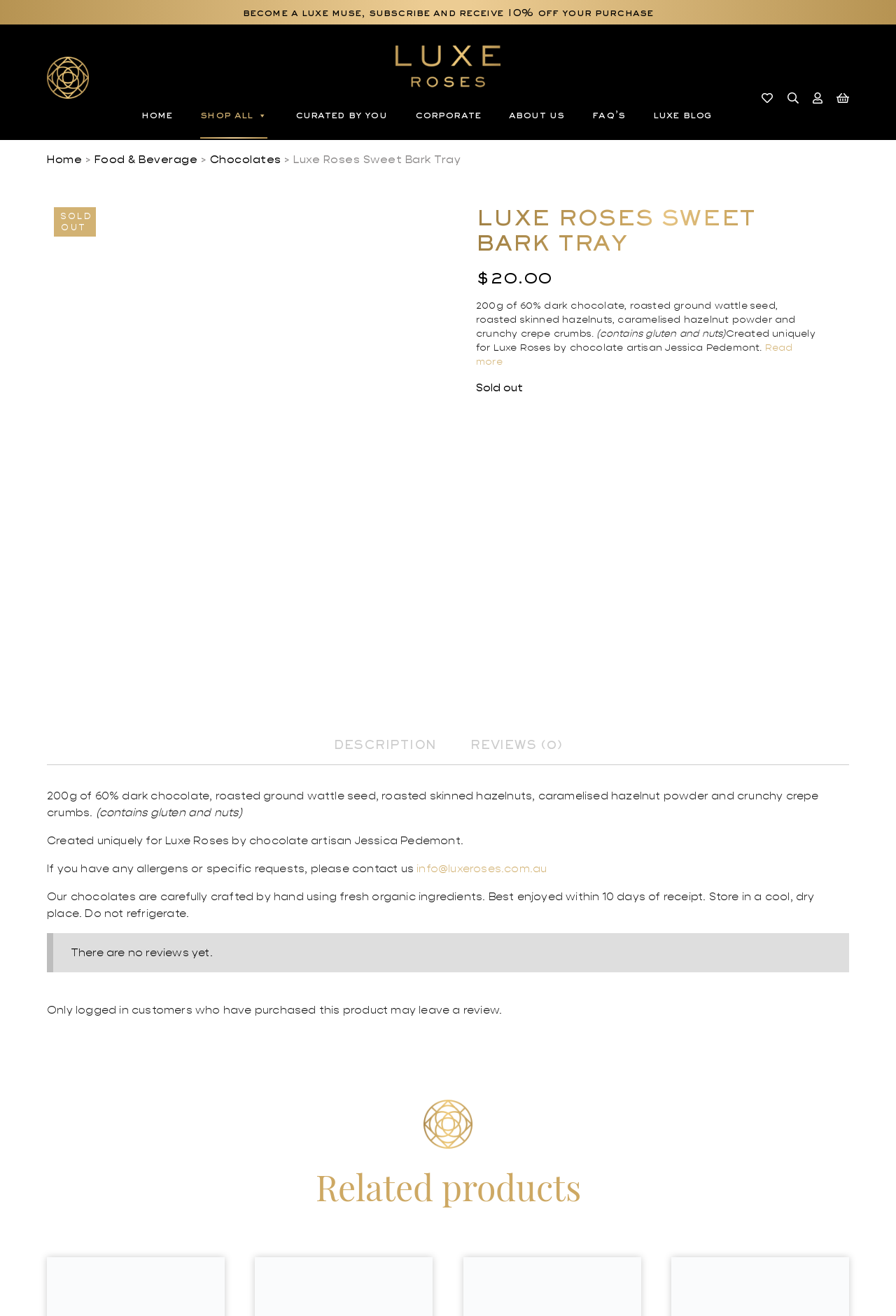What is the weight of Luxe Roses Sweet Bark Tray?
Respond to the question with a well-detailed and thorough answer.

The weight of Luxe Roses Sweet Bark Tray can be found in the product description section, where it is stated as '200g of 60% dark chocolate, roasted ground wattle seed, roasted skinned hazelnuts, caramelised hazelnut powder and crunchy crepe crumbs'.